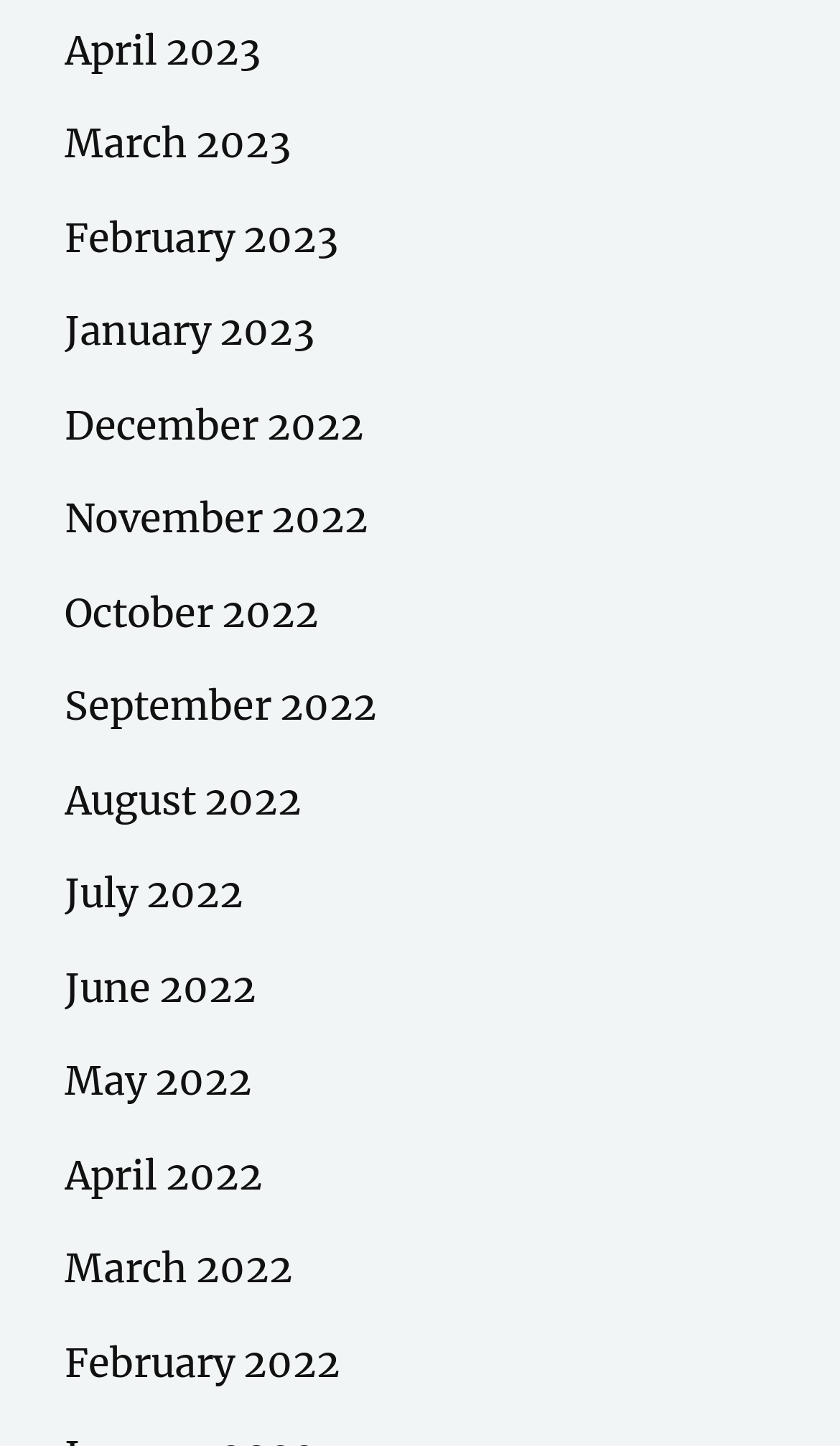How many months are listed?
Look at the image and answer the question using a single word or phrase.

12